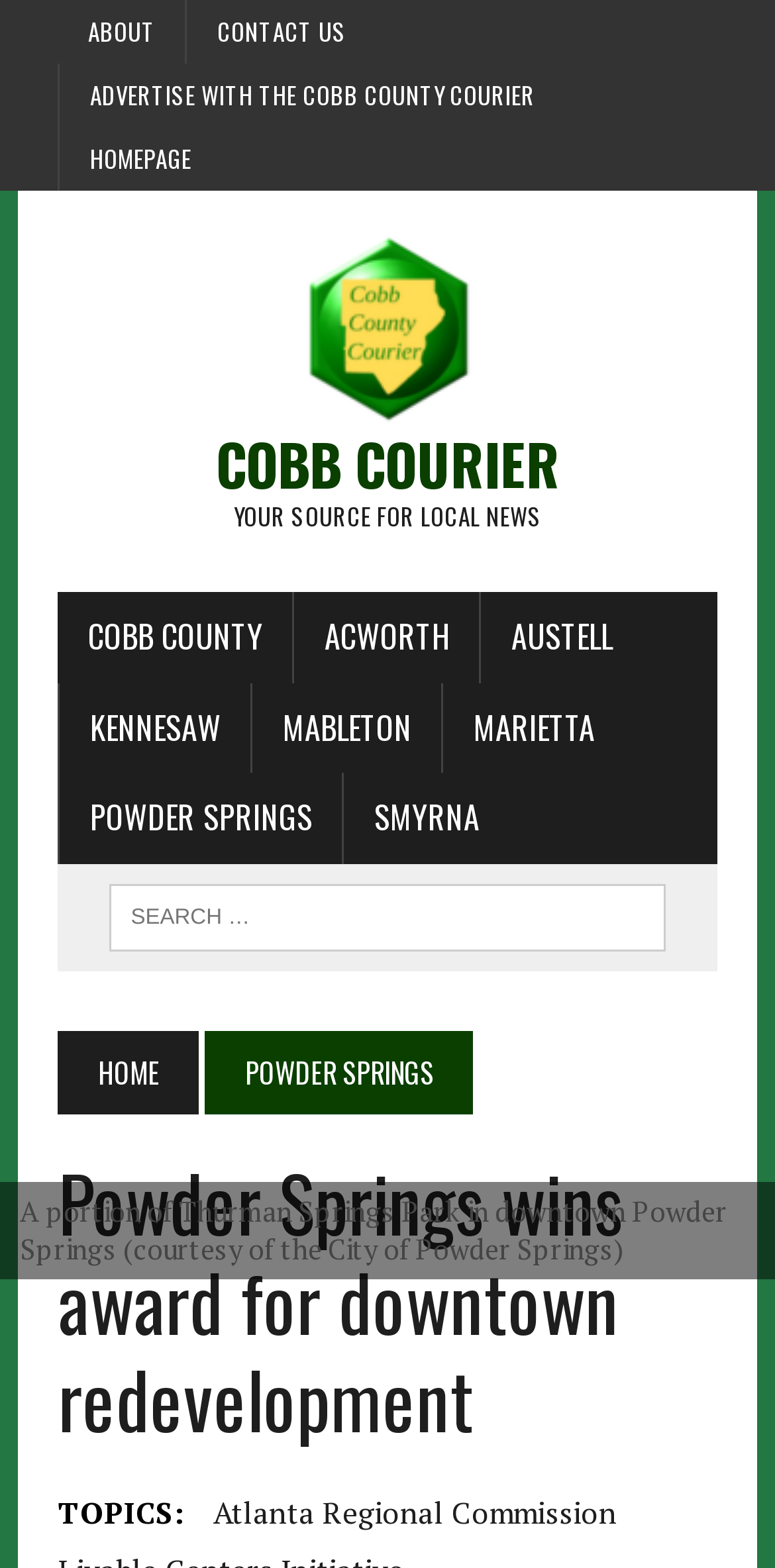Carefully examine the image and provide an in-depth answer to the question: What is the topic of the article?

The answer can be found in the heading 'Powder Springs wins award for downtown redevelopment' which is located in the main content area of the webpage and summarizes the topic of the article.